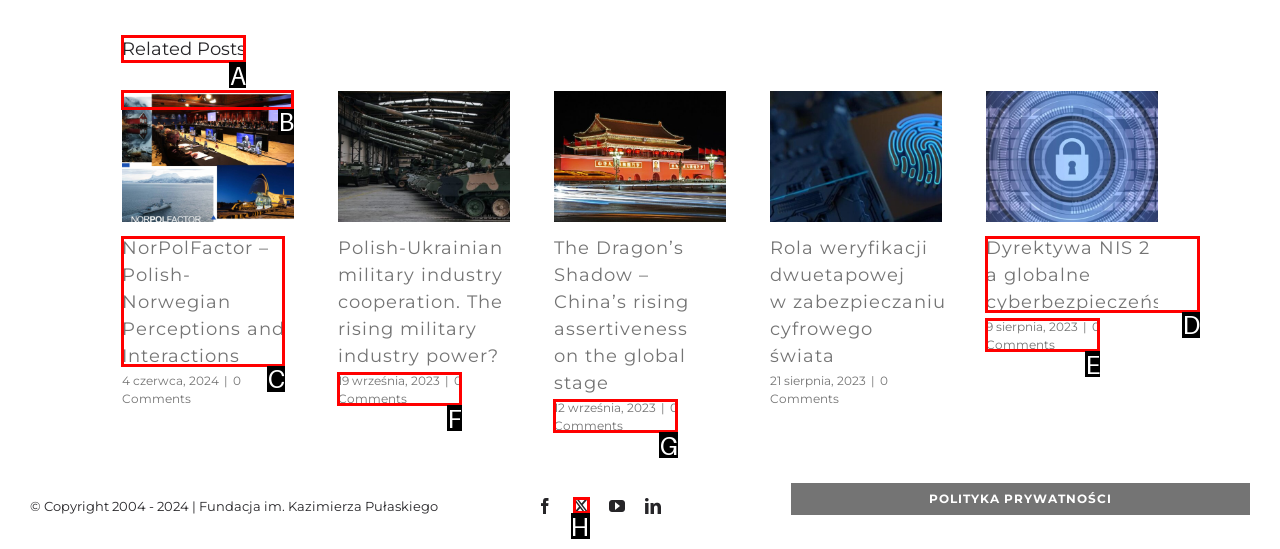Identify the HTML element to select in order to accomplish the following task: View the 'Related Posts' section
Reply with the letter of the chosen option from the given choices directly.

A